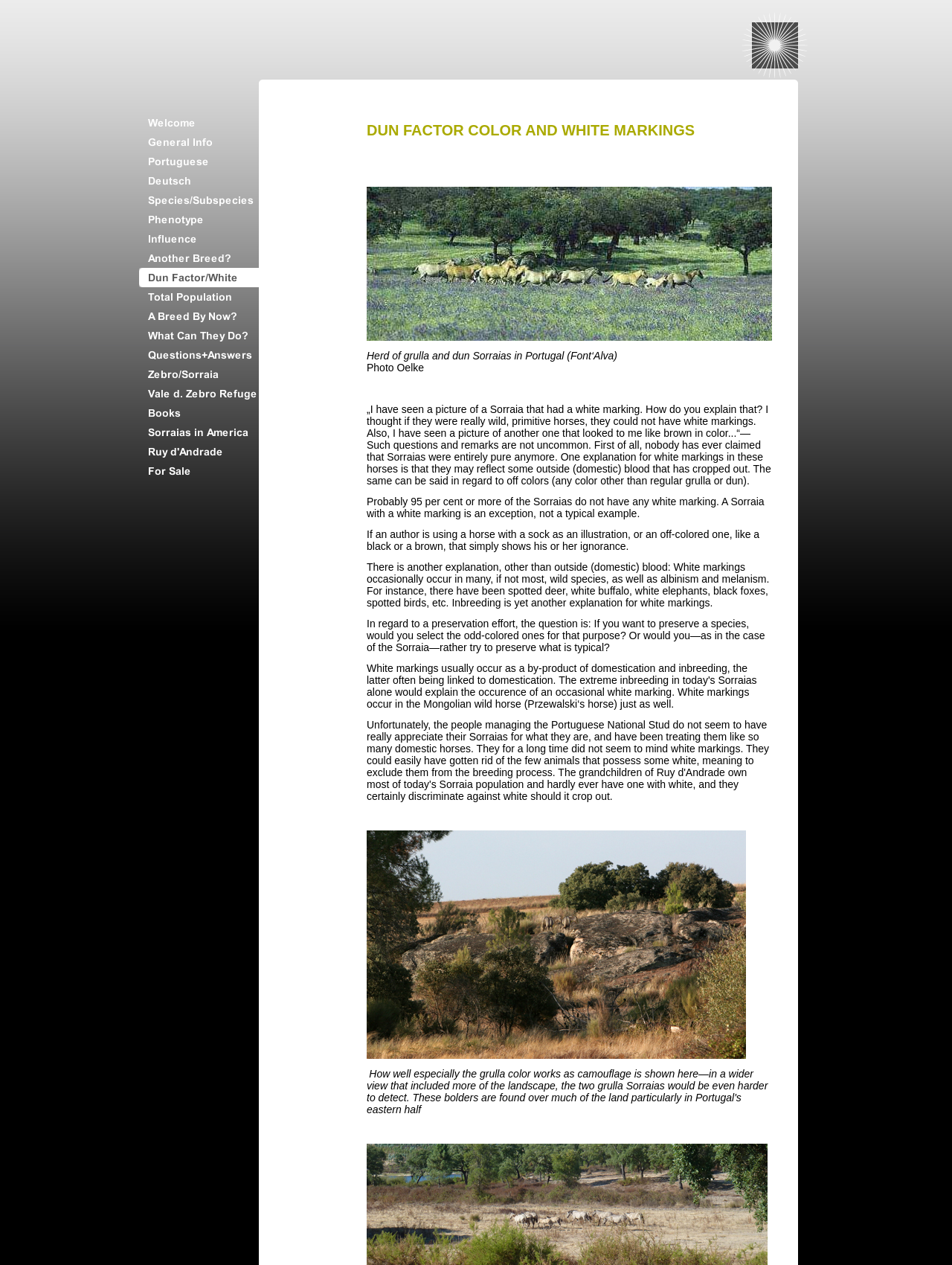Please identify the bounding box coordinates of the element on the webpage that should be clicked to follow this instruction: "Click on the Welcome link". The bounding box coordinates should be given as four float numbers between 0 and 1, formatted as [left, top, right, bottom].

[0.146, 0.098, 0.271, 0.106]